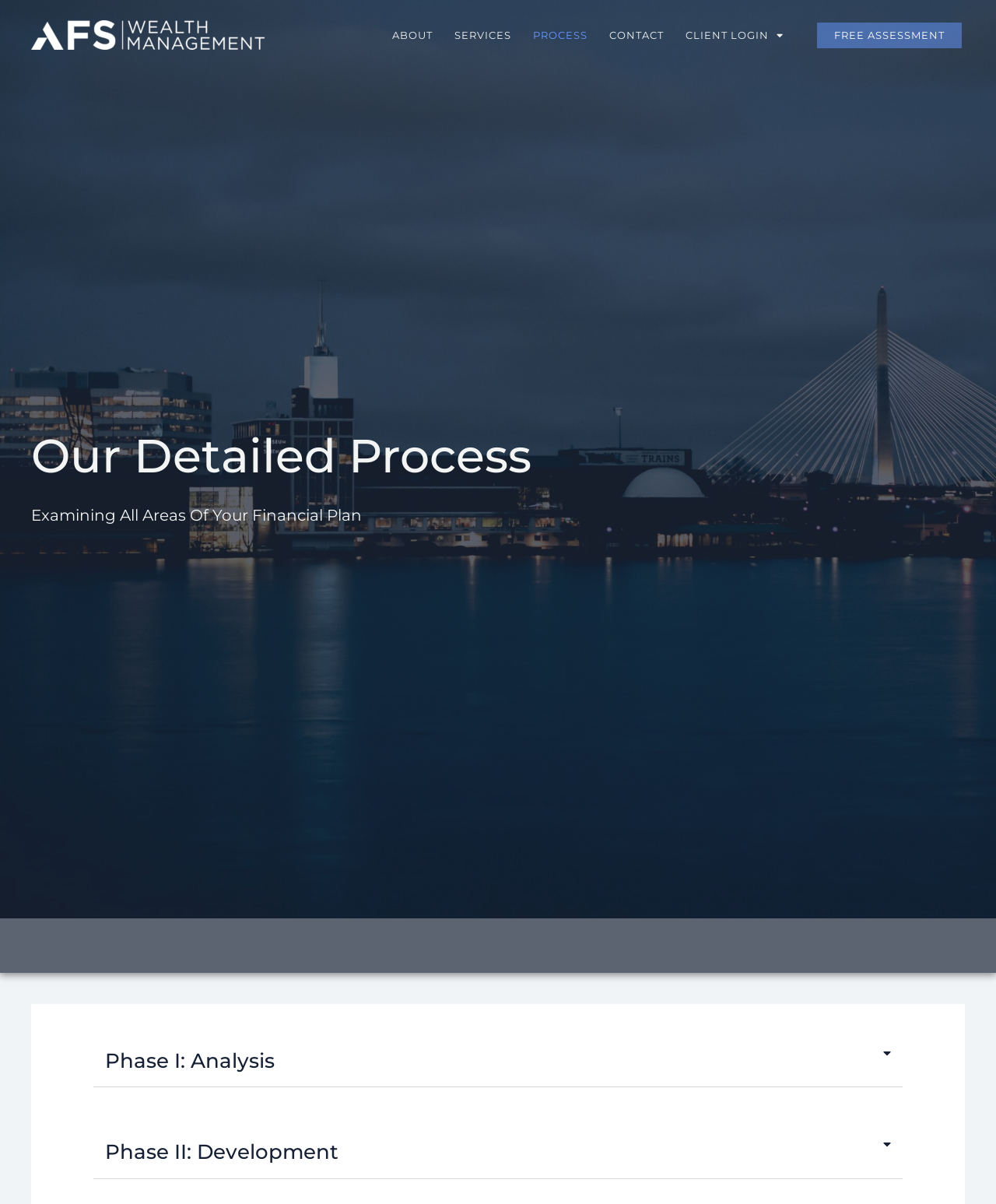Please find the bounding box coordinates of the section that needs to be clicked to achieve this instruction: "Click on CLIENT LOGIN link".

[0.677, 0.016, 0.798, 0.042]